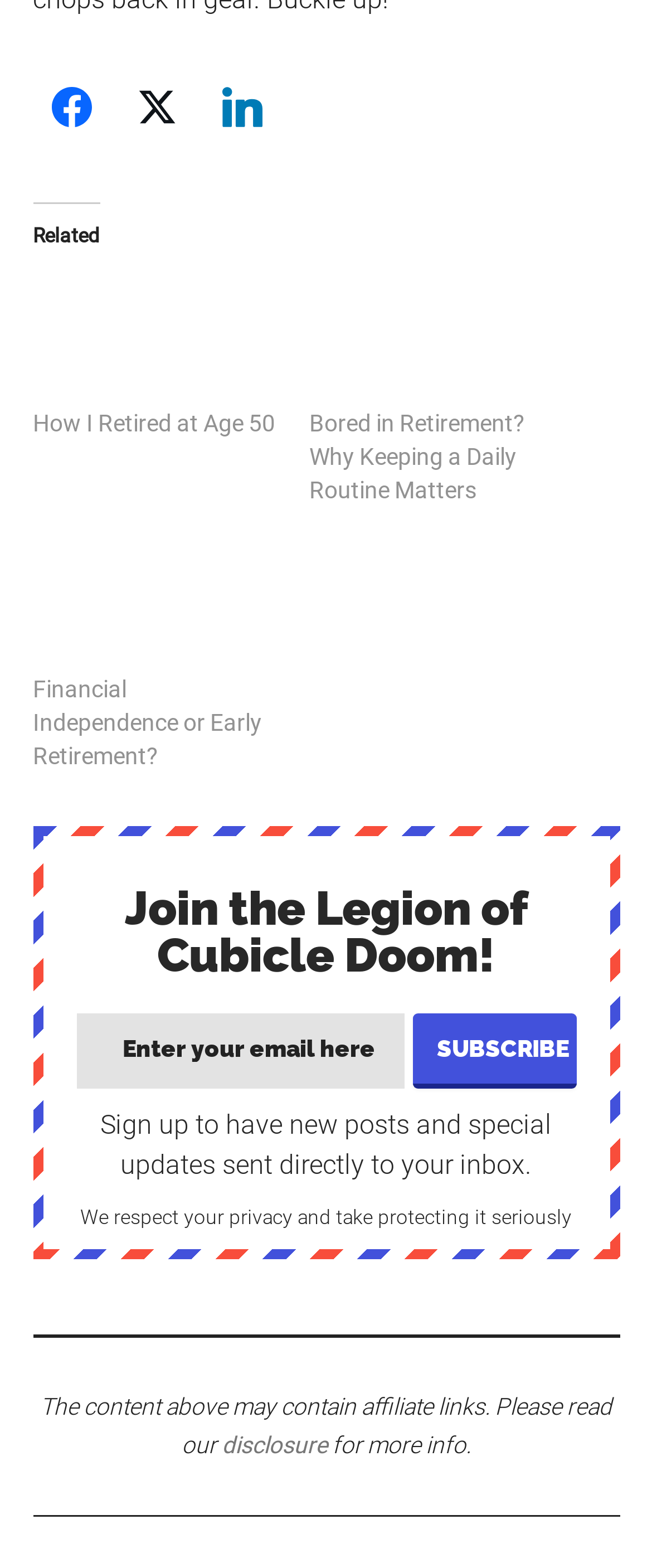Provide the bounding box coordinates of the HTML element this sentence describes: "title="Share on Facebook"".

[0.05, 0.043, 0.168, 0.092]